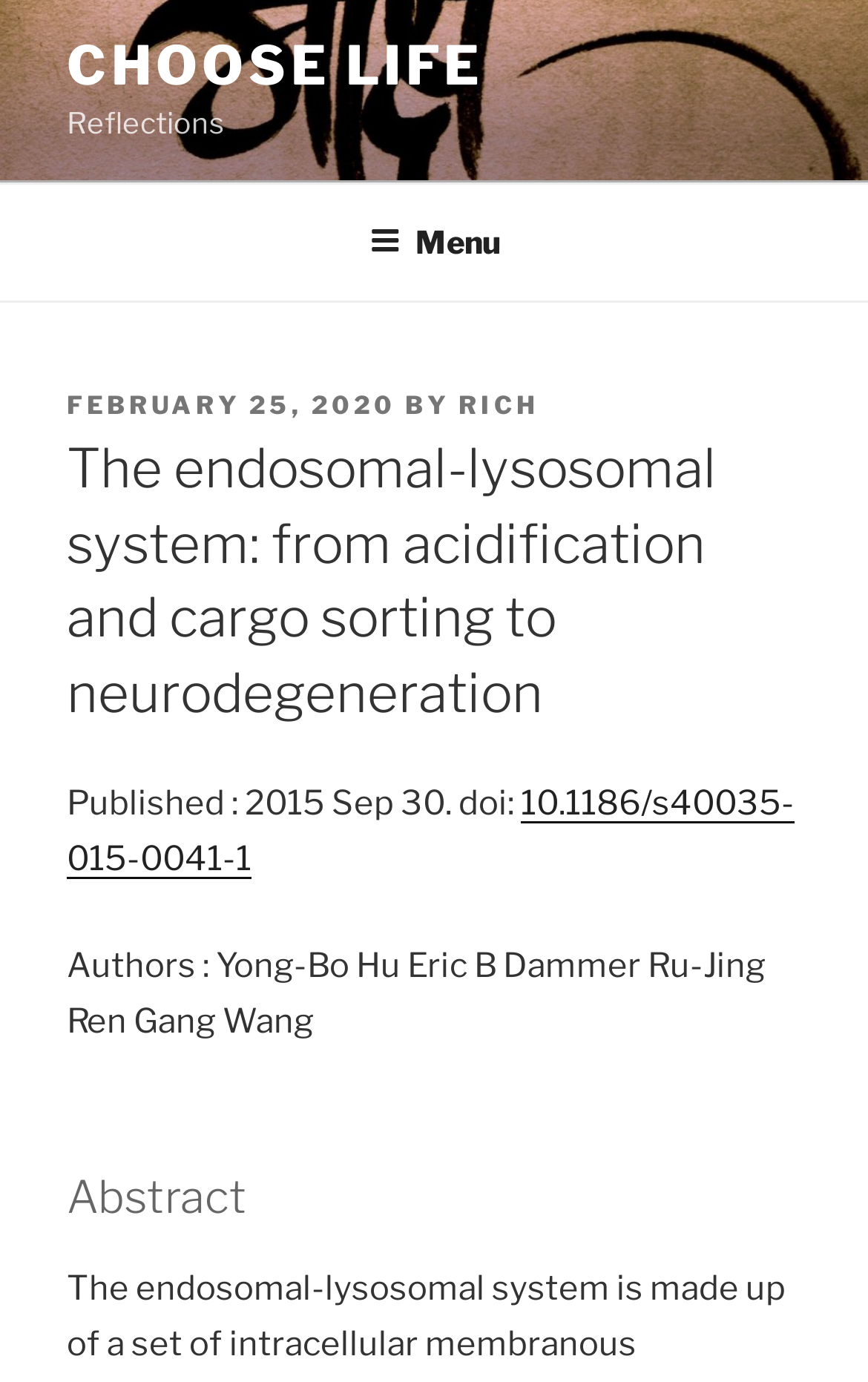Utilize the information from the image to answer the question in detail:
What is the menu button label?

I found the menu button label by looking at the button 'Menu' which is located in the top menu navigation.